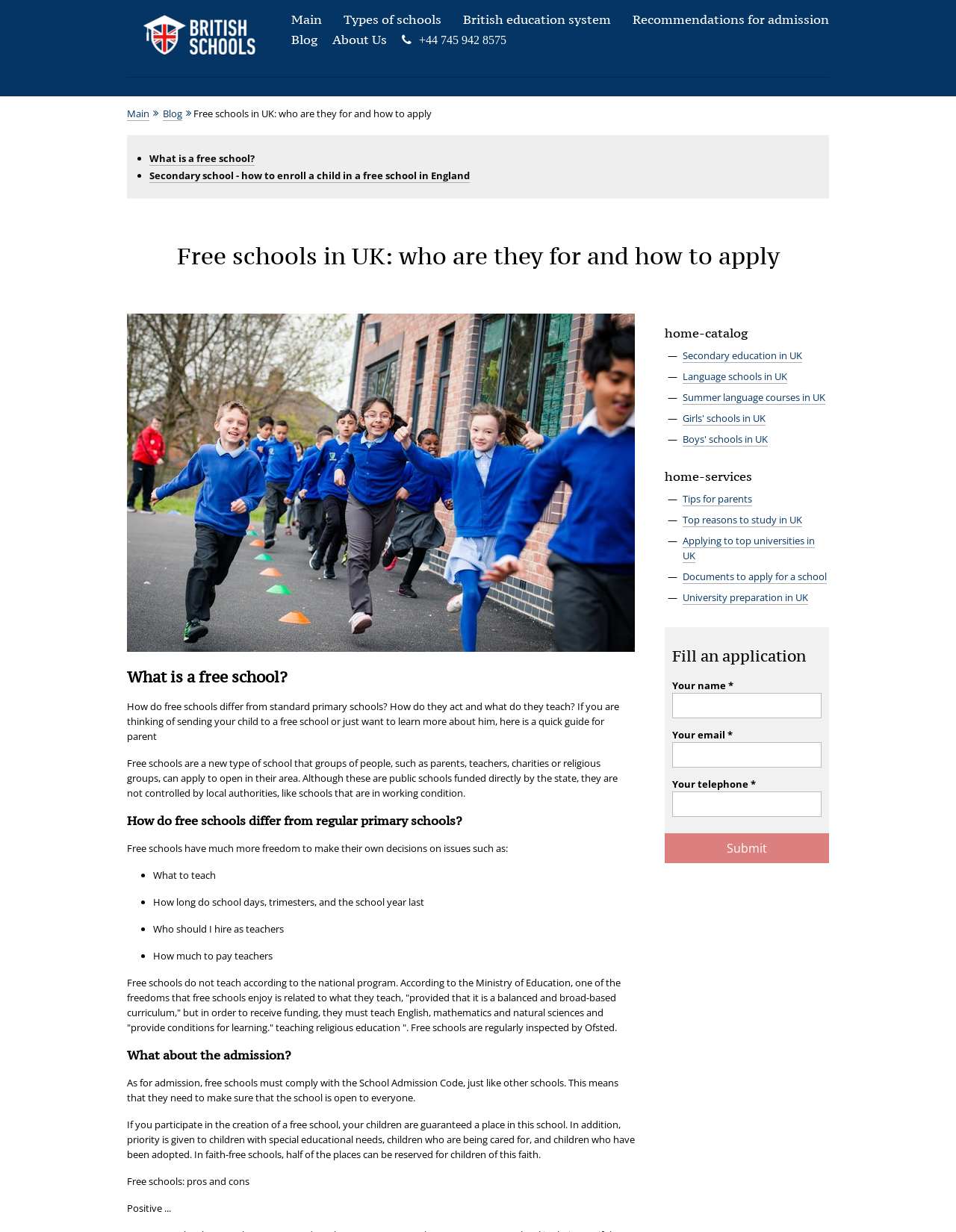Using the given description, provide the bounding box coordinates formatted as (top-left x, top-left y, bottom-right x, bottom-right y), with all values being floating point numbers between 0 and 1. Description: Submit

[0.695, 0.676, 0.867, 0.701]